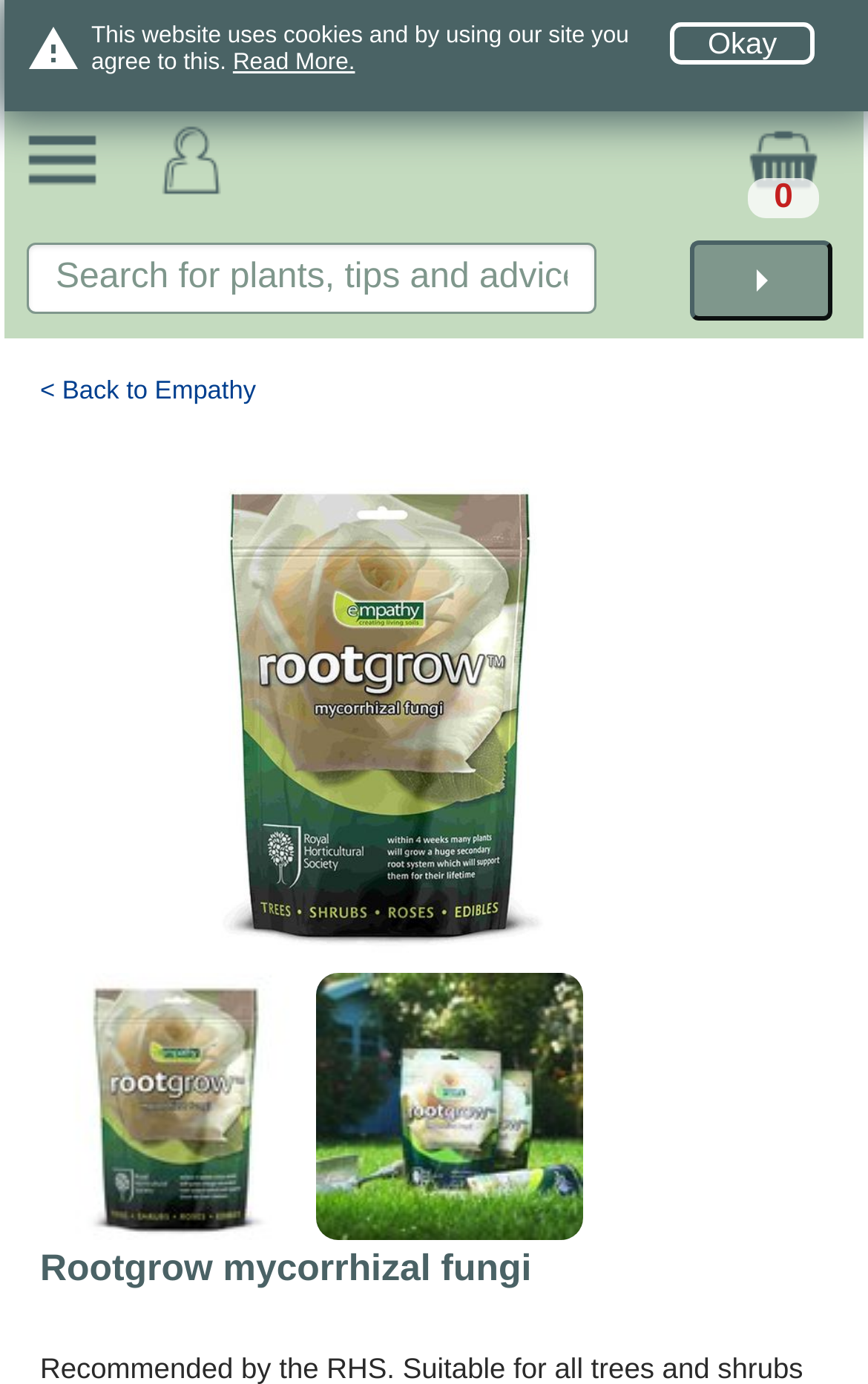What can be searched for in the textbox?
Based on the image, respond with a single word or phrase.

Plants, tips, and advice